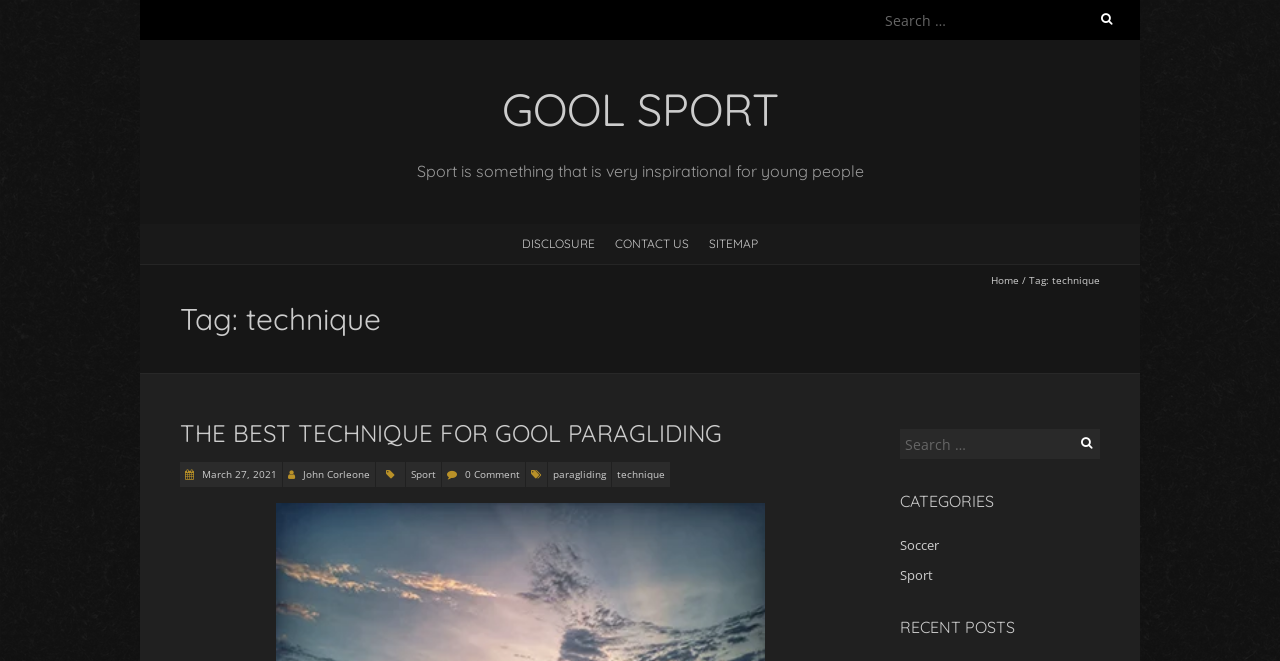How many search boxes are there on the webpage?
Kindly offer a detailed explanation using the data available in the image.

There are two search boxes on the webpage, one located at the top and another at the bottom. Both search boxes have the placeholder text 'Search for:'.